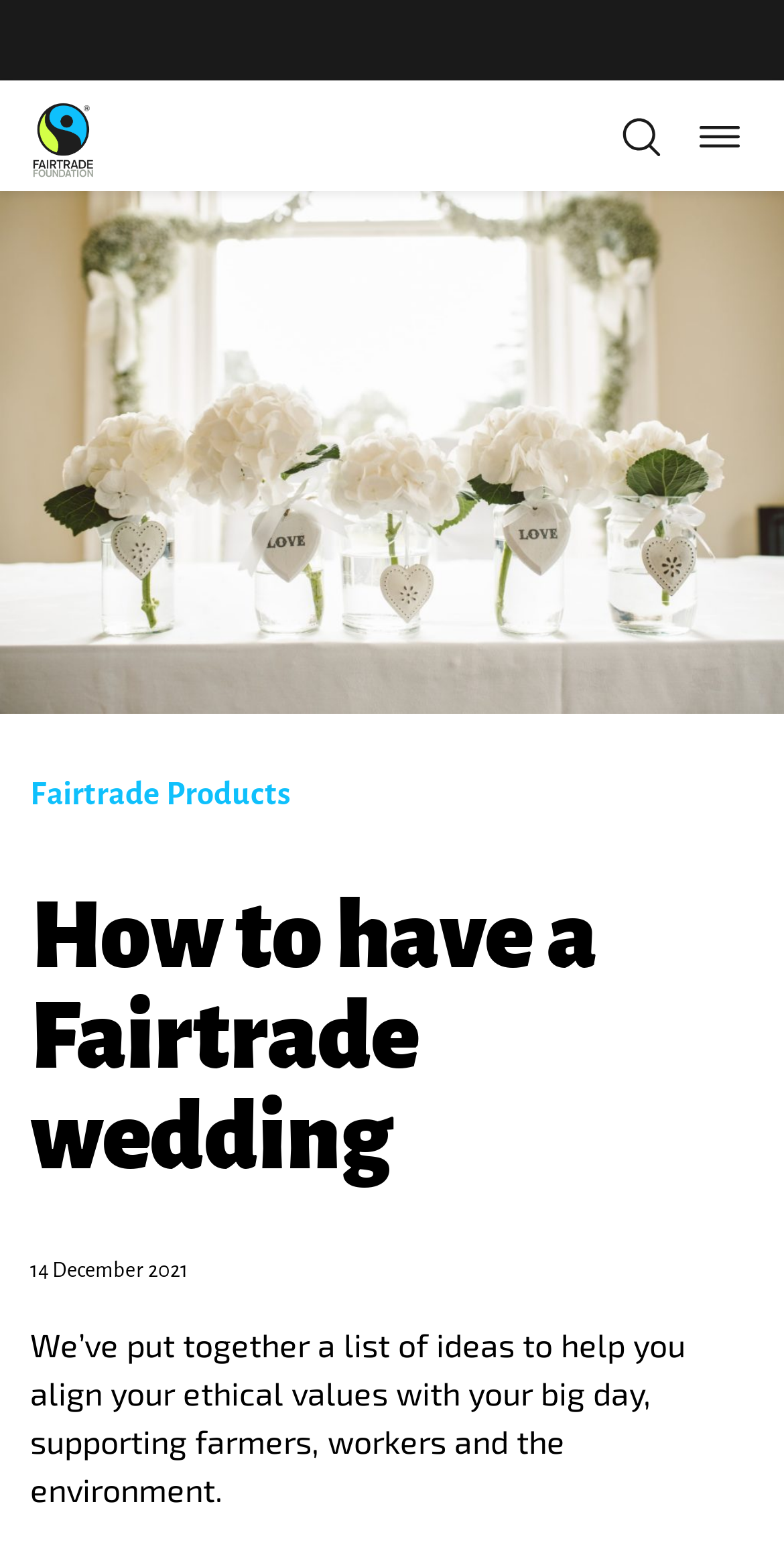Using the description "aria-label="Toggle search bar"", predict the bounding box of the relevant HTML element.

[0.787, 0.072, 0.849, 0.103]